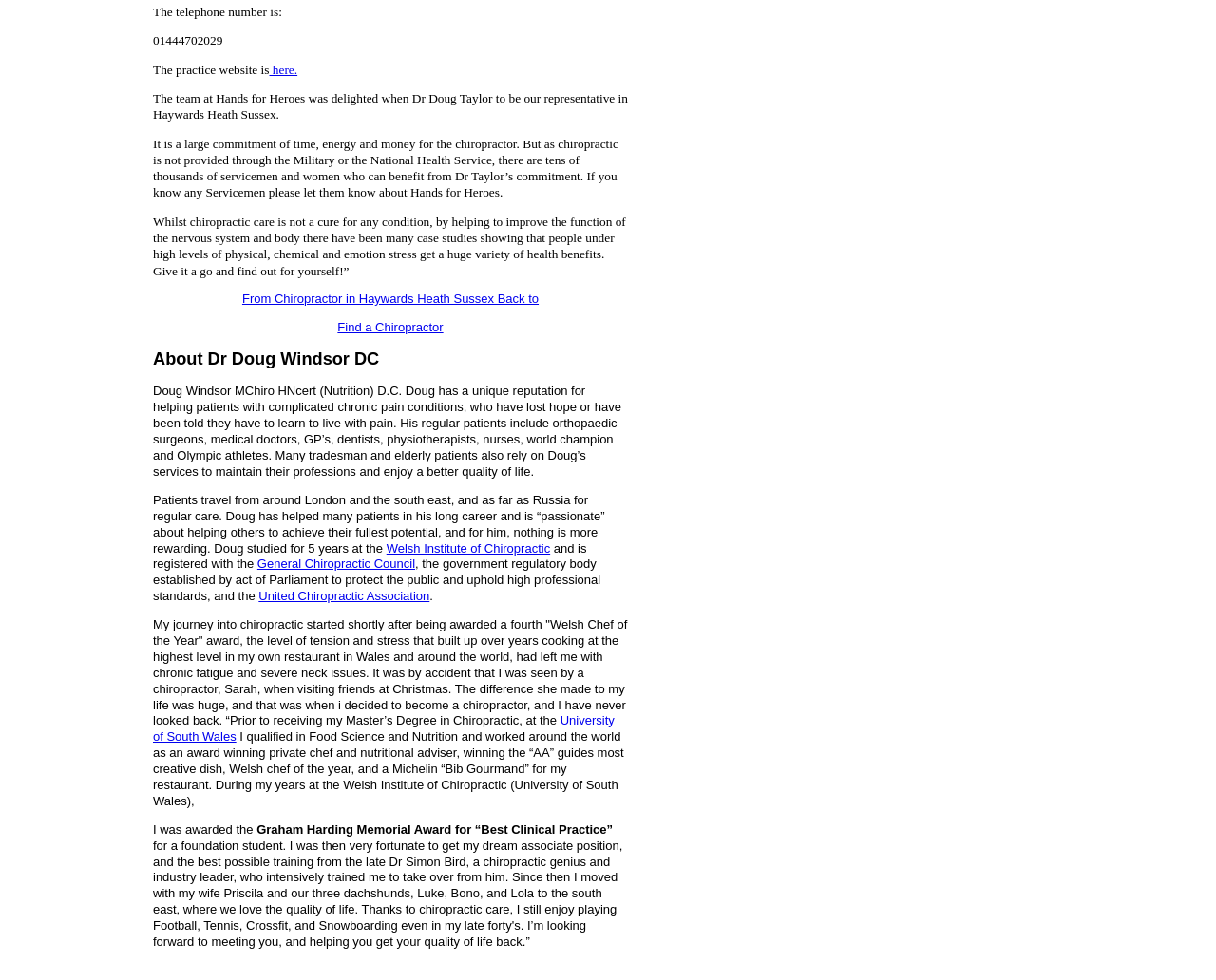Identify and provide the bounding box coordinates of the UI element described: "Disclaimer". The coordinates should be formatted as [left, top, right, bottom], with each number being a float between 0 and 1.

None